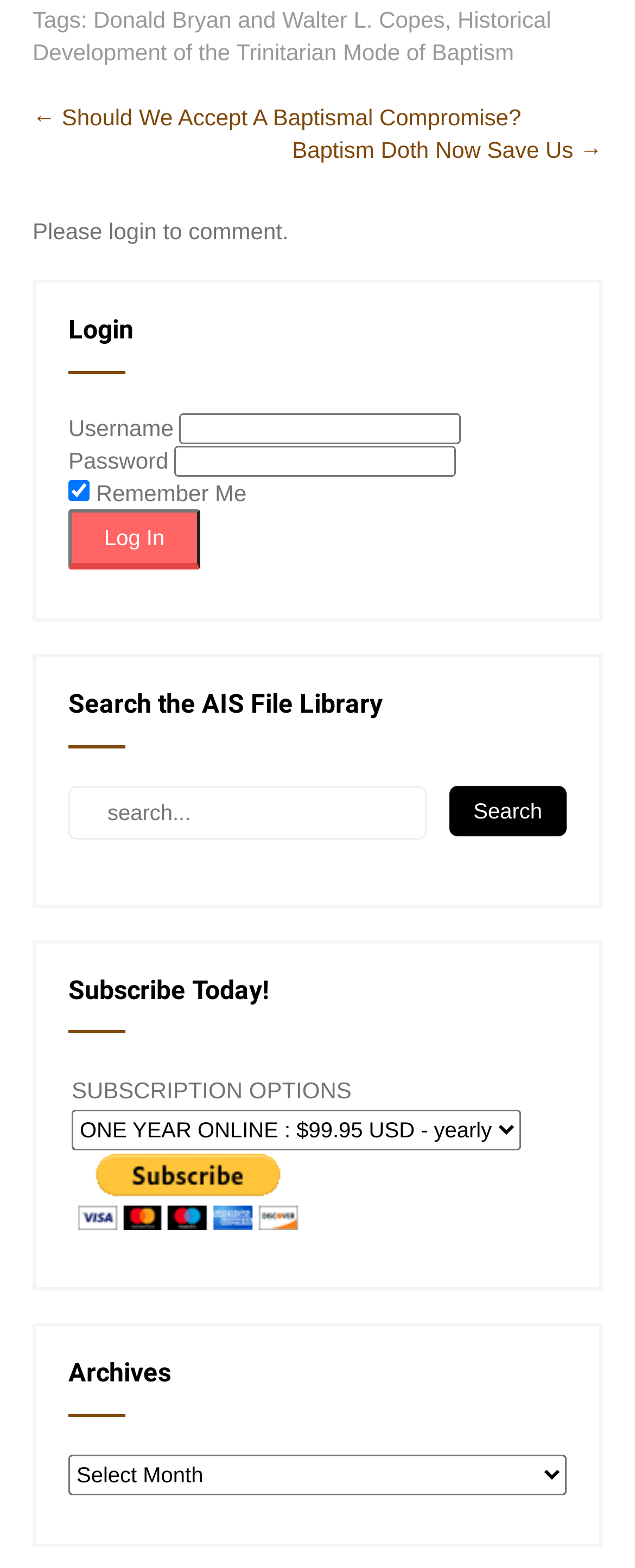Locate the UI element described as follows: "parent_node: Password name="pwd"". Return the bounding box coordinates as four float numbers between 0 and 1 in the order [left, top, right, bottom].

[0.275, 0.284, 0.719, 0.304]